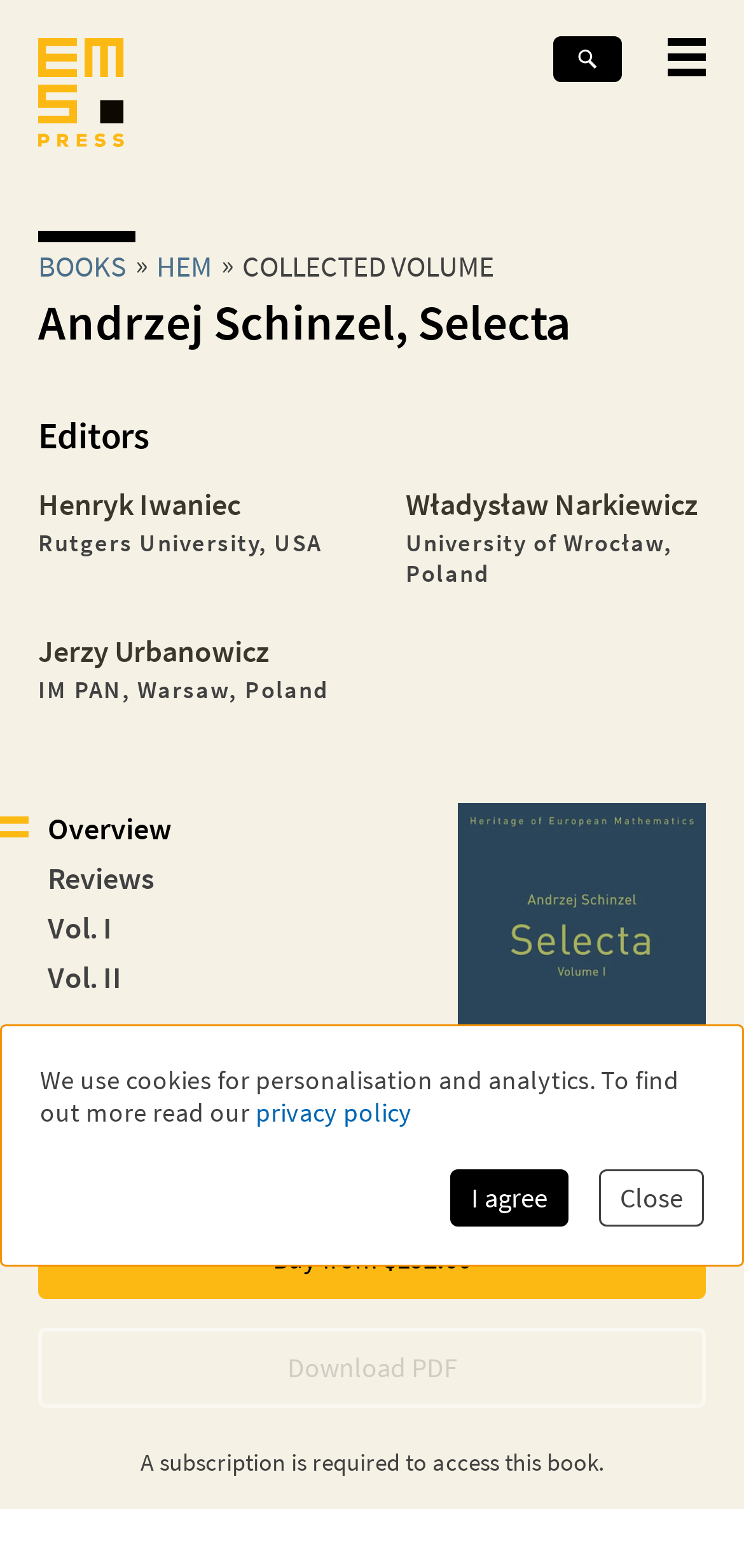Give a one-word or short phrase answer to this question: 
Who are the editors of the book?

Henryk Iwaniec, Władysław Narkiewicz, Jerzy Urbanowicz